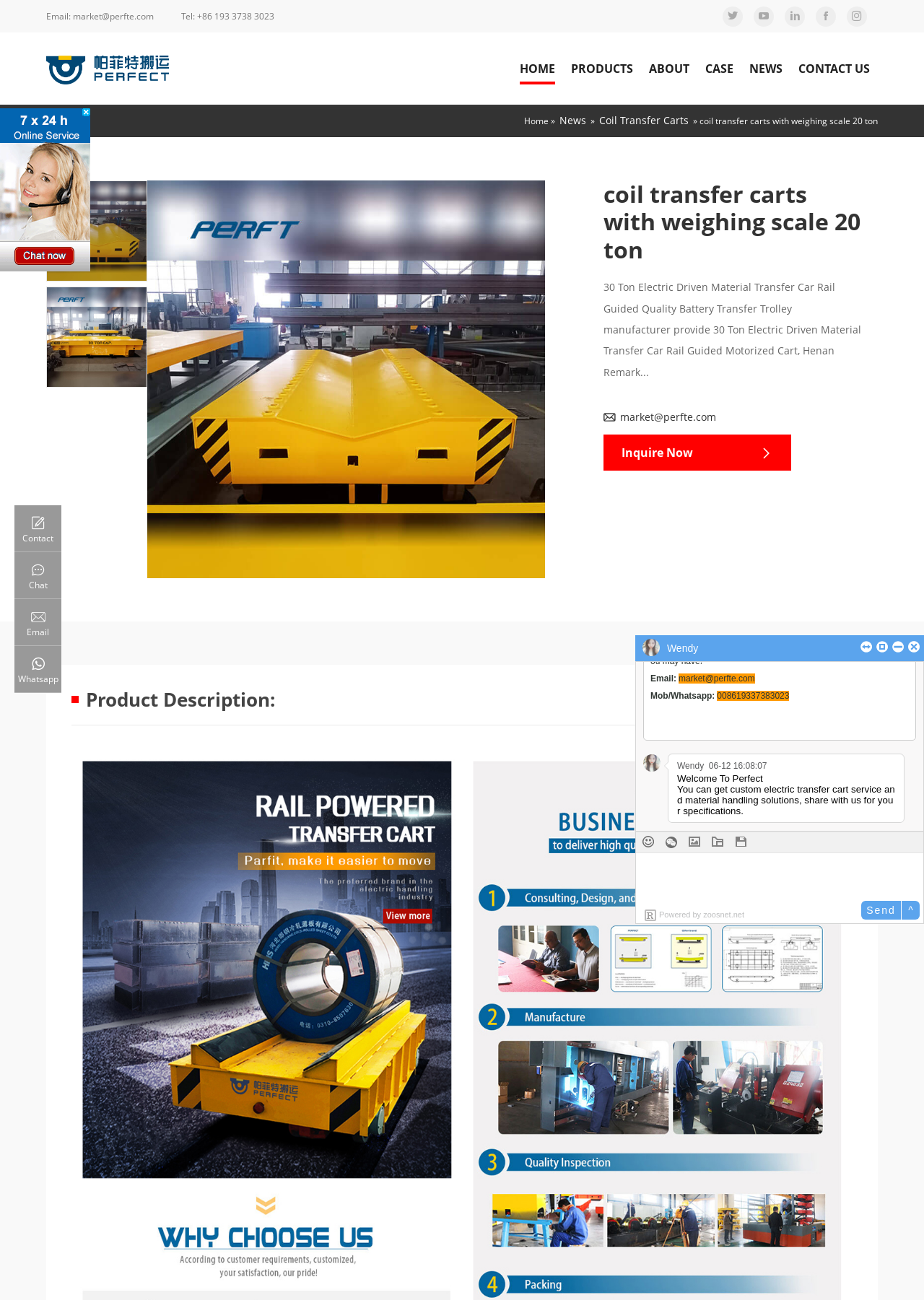Locate the bounding box coordinates of the area to click to fulfill this instruction: "Learn more about Japanese American history". The bounding box should be presented as four float numbers between 0 and 1, in the order [left, top, right, bottom].

None